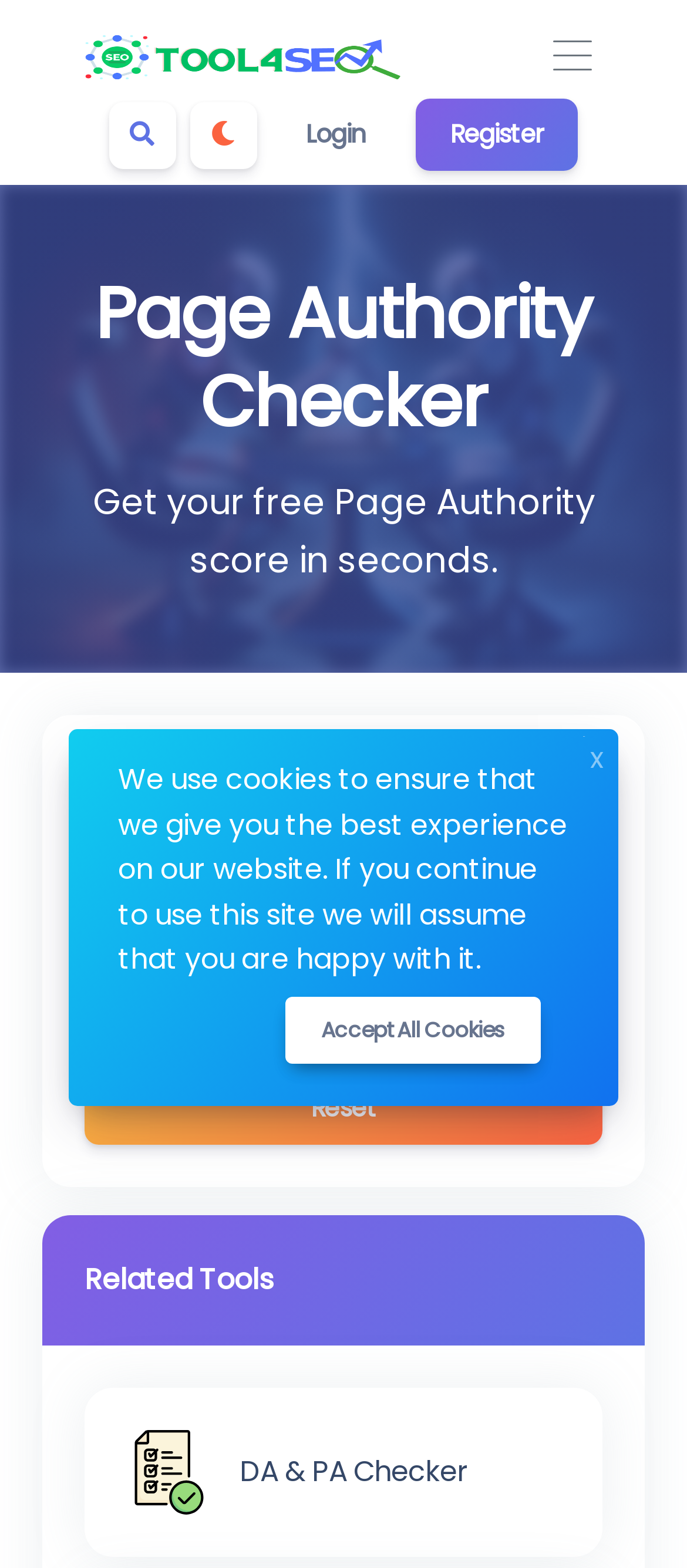What is the alternative to typing a URL?
Please provide an in-depth and detailed response to the question.

The 'Paste' button is located next to the textbox where users can enter a website URL. This implies that users can paste a URL instead of typing it manually.